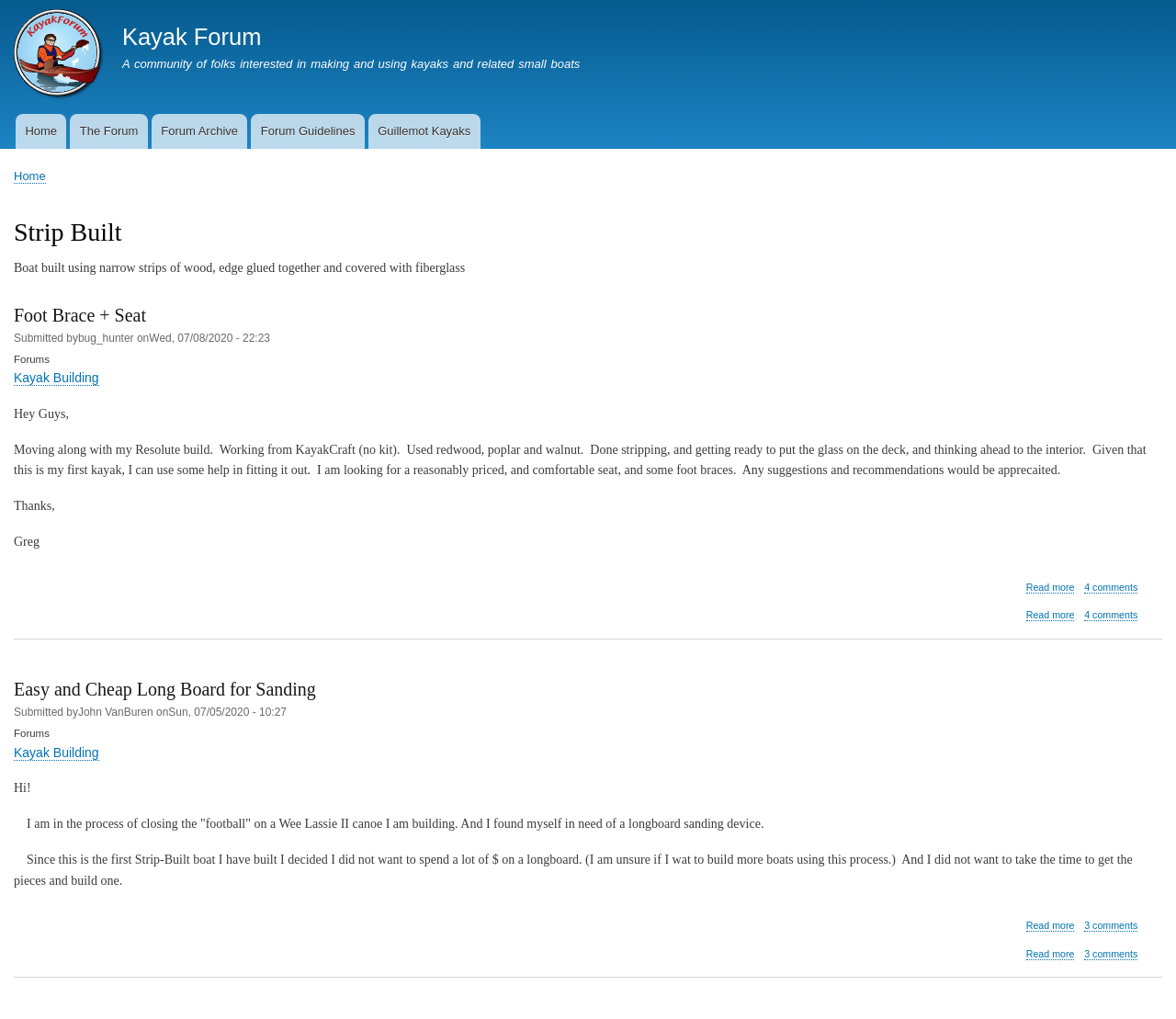Determine the coordinates of the bounding box that should be clicked to complete the instruction: "Go to 'The Forum' page". The coordinates should be represented by four float numbers between 0 and 1: [left, top, right, bottom].

[0.06, 0.112, 0.126, 0.146]